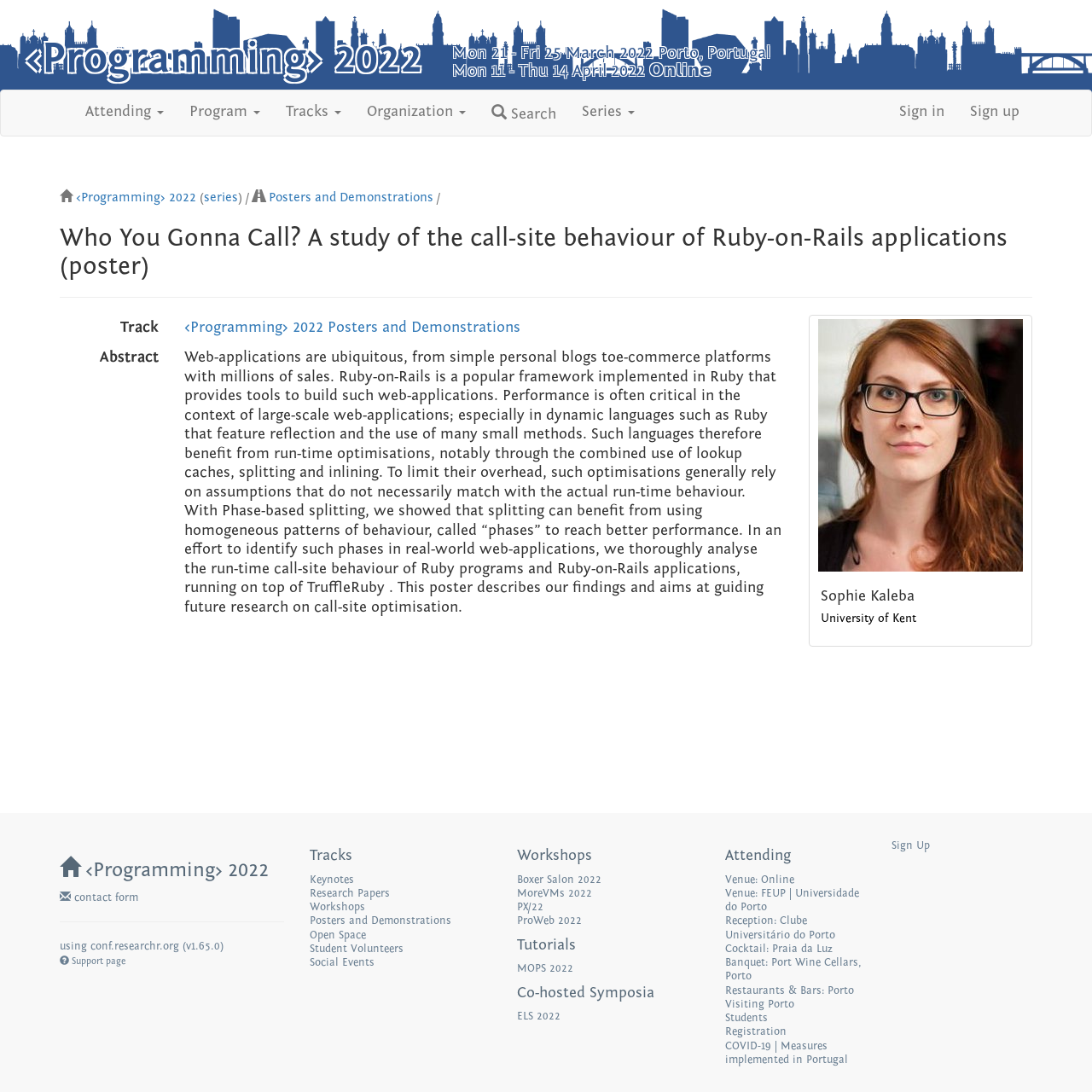Provide the bounding box coordinates for the area that should be clicked to complete the instruction: "Check 'KNIGHT ERRANT'".

None